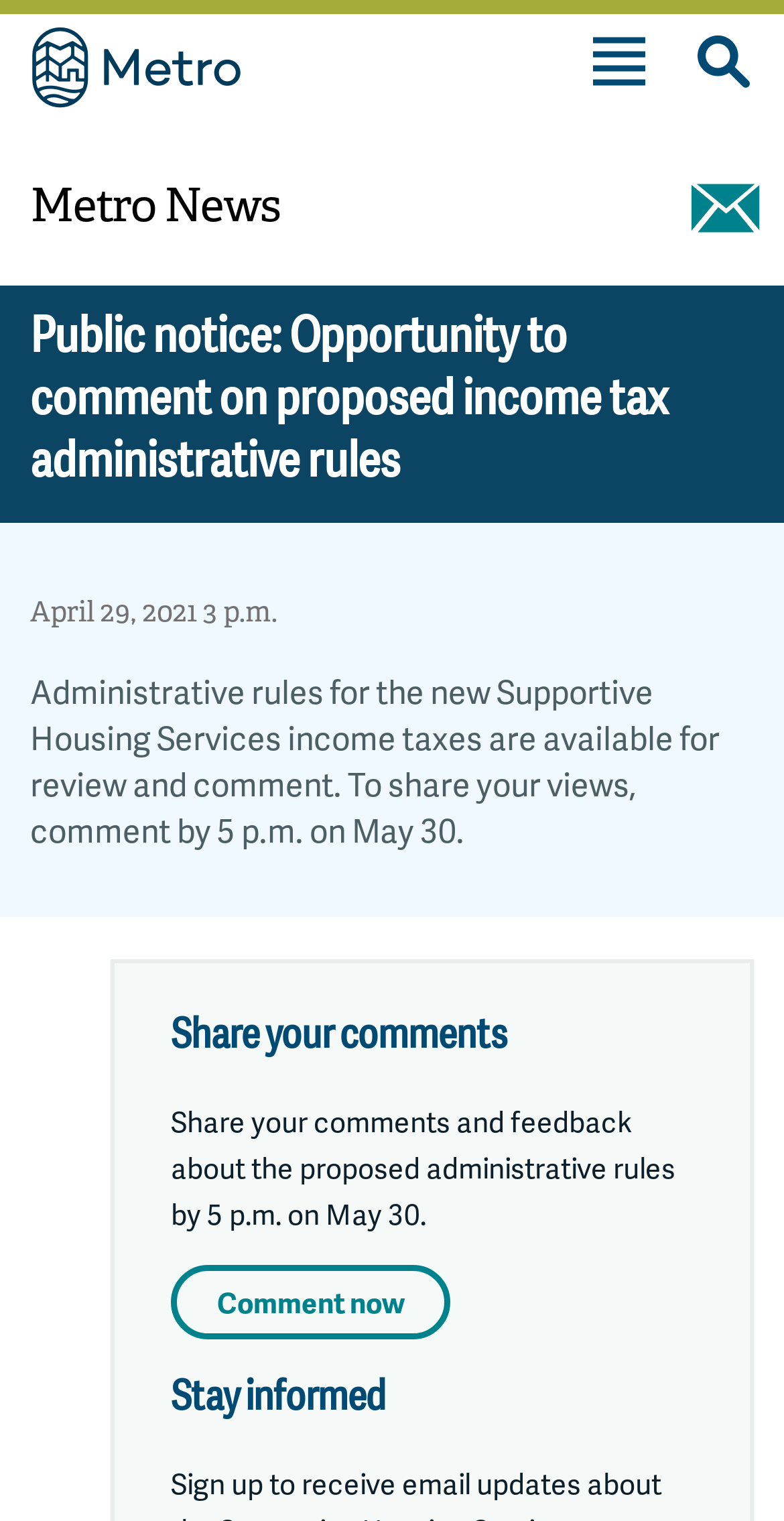Please specify the bounding box coordinates for the clickable region that will help you carry out the instruction: "Learn about garbage and recycling".

[0.0, 0.263, 0.93, 0.321]